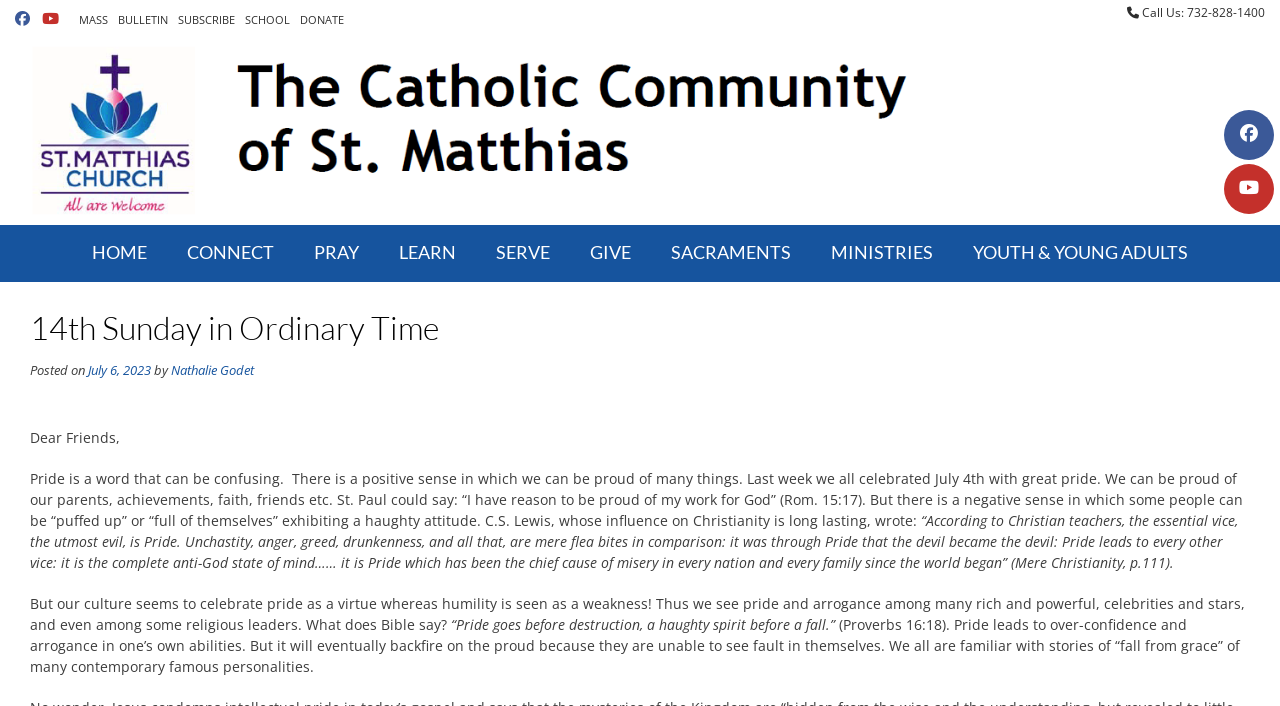Write an elaborate caption that captures the essence of the webpage.

The webpage is about the 14th Sunday in Ordinary Time at the Catholic Community of St. Matthias. At the top right corner, there are two social media links, and at the top left corner, there are two more social media links. Below these, there is a navigation menu with links to MASS, BULLETIN, SUBSCRIBE, SCHOOL, and DONATE. 

On the right side of the page, there is a call-to-action section with a phone number and a link to the Catholic Community of St. Matthias, accompanied by an image. 

The main content of the page is divided into sections. The first section has a heading "14th Sunday in Ordinary Time" and a subheading with the date "July 6, 2023". Below this, there is a message from Nathalie Godet, which discusses the concept of pride, referencing C.S. Lewis and the Bible. The message is divided into several paragraphs, with quotes from Mere Christianity and Proverbs 16:18. 

On the left side of the main content, there is a navigation menu with links to HOME, CONNECT, PRAY, LEARN, SERVE, GIVE, SACRAMENTS, MINISTRIES, and YOUTH & YOUNG ADULTS.